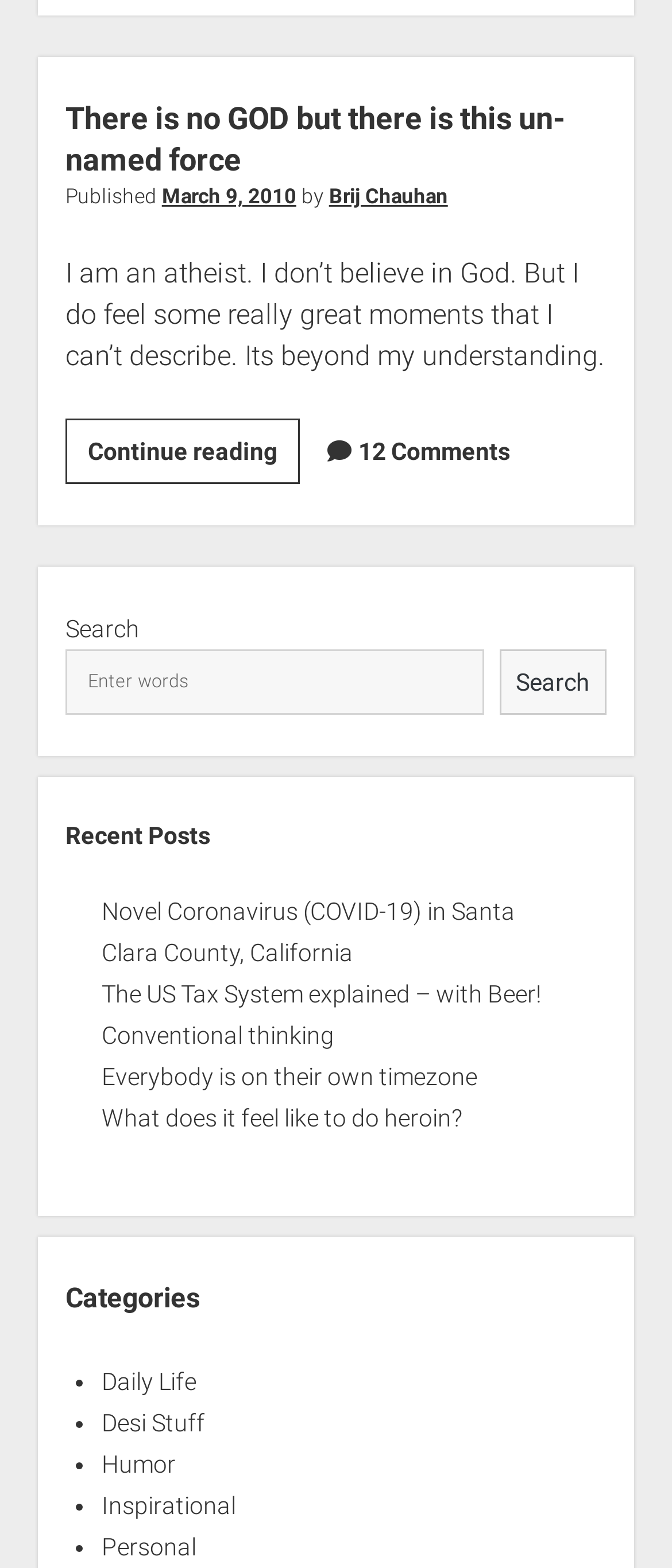Please identify the coordinates of the bounding box for the clickable region that will accomplish this instruction: "View all comments".

[0.533, 0.279, 0.759, 0.297]